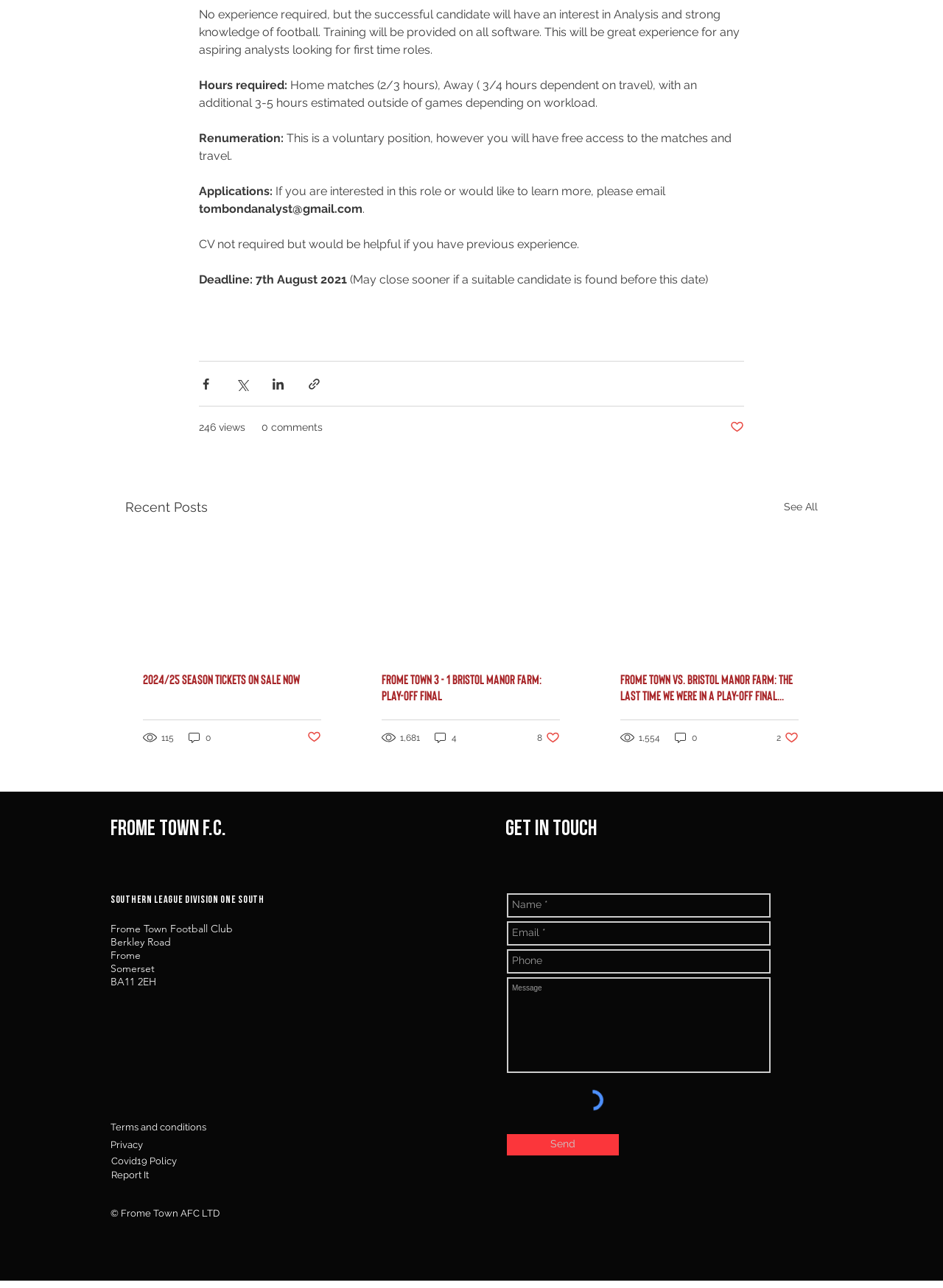Kindly provide the bounding box coordinates of the section you need to click on to fulfill the given instruction: "View recent posts".

[0.133, 0.386, 0.22, 0.402]